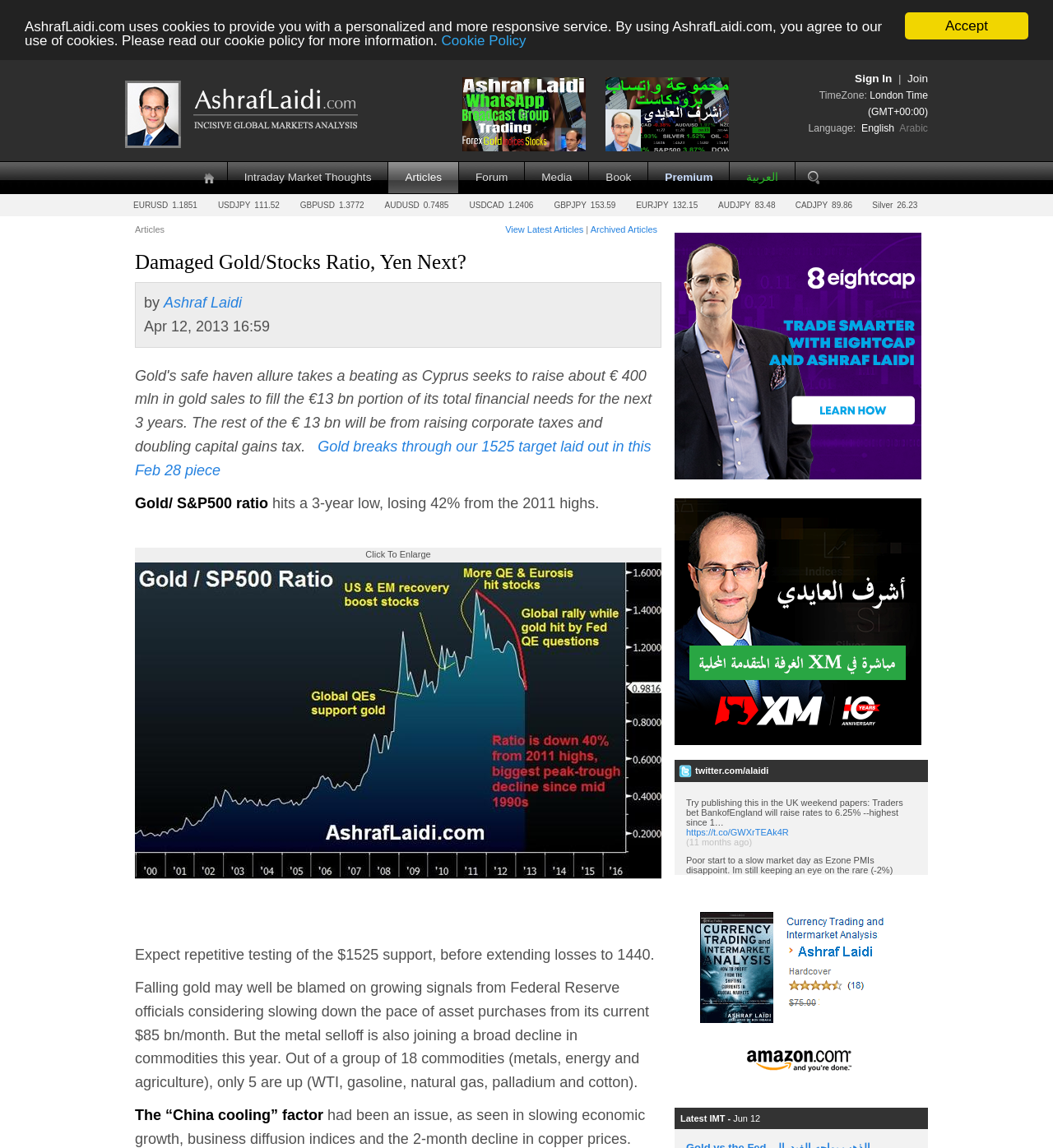Identify the bounding box coordinates of the region that should be clicked to execute the following instruction: "Click on the 'Intraday Market Thoughts' link".

[0.215, 0.141, 0.368, 0.168]